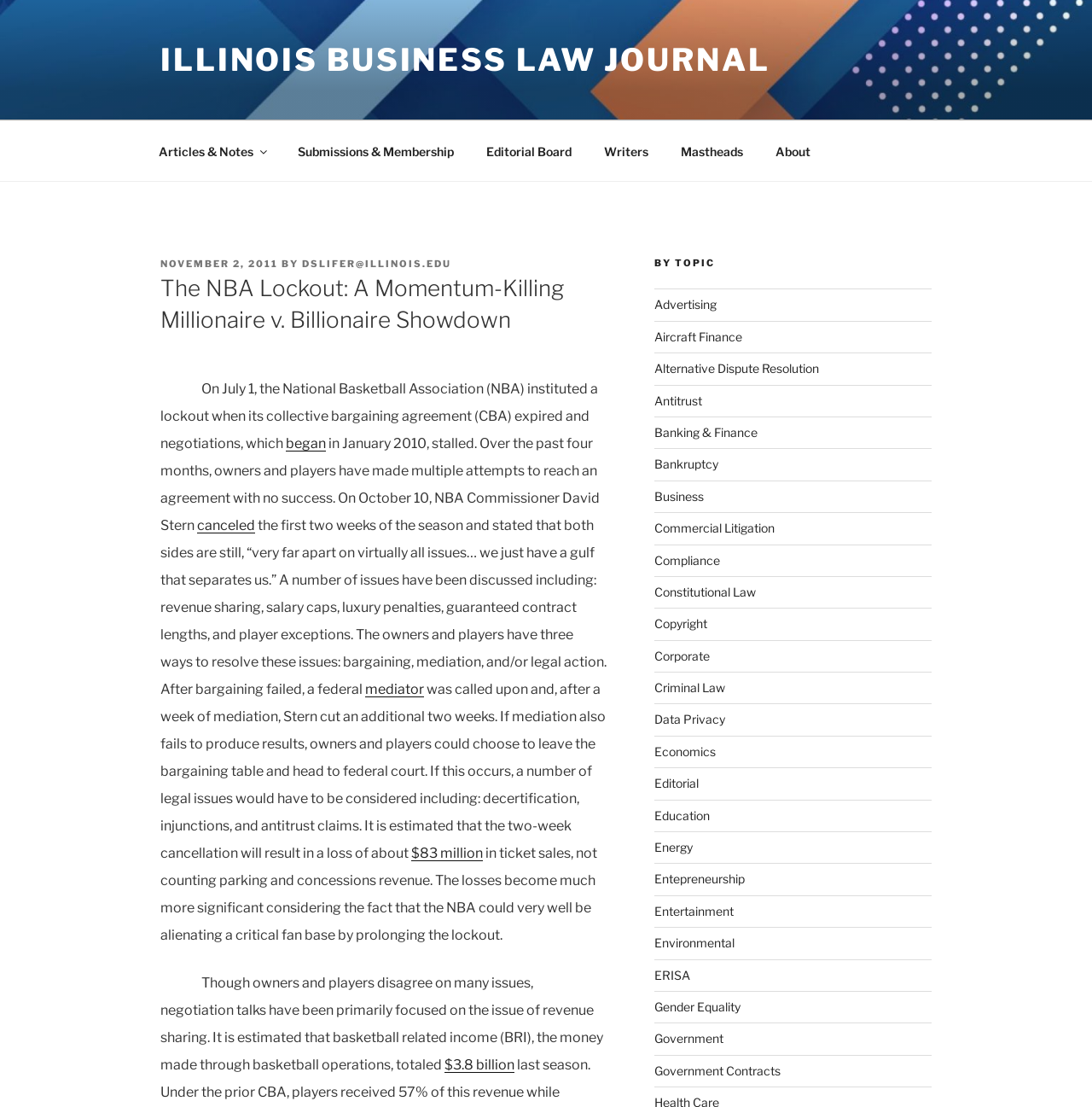Please determine the bounding box coordinates for the element that should be clicked to follow these instructions: "Click on the 'Articles & Notes' link".

[0.131, 0.118, 0.256, 0.155]